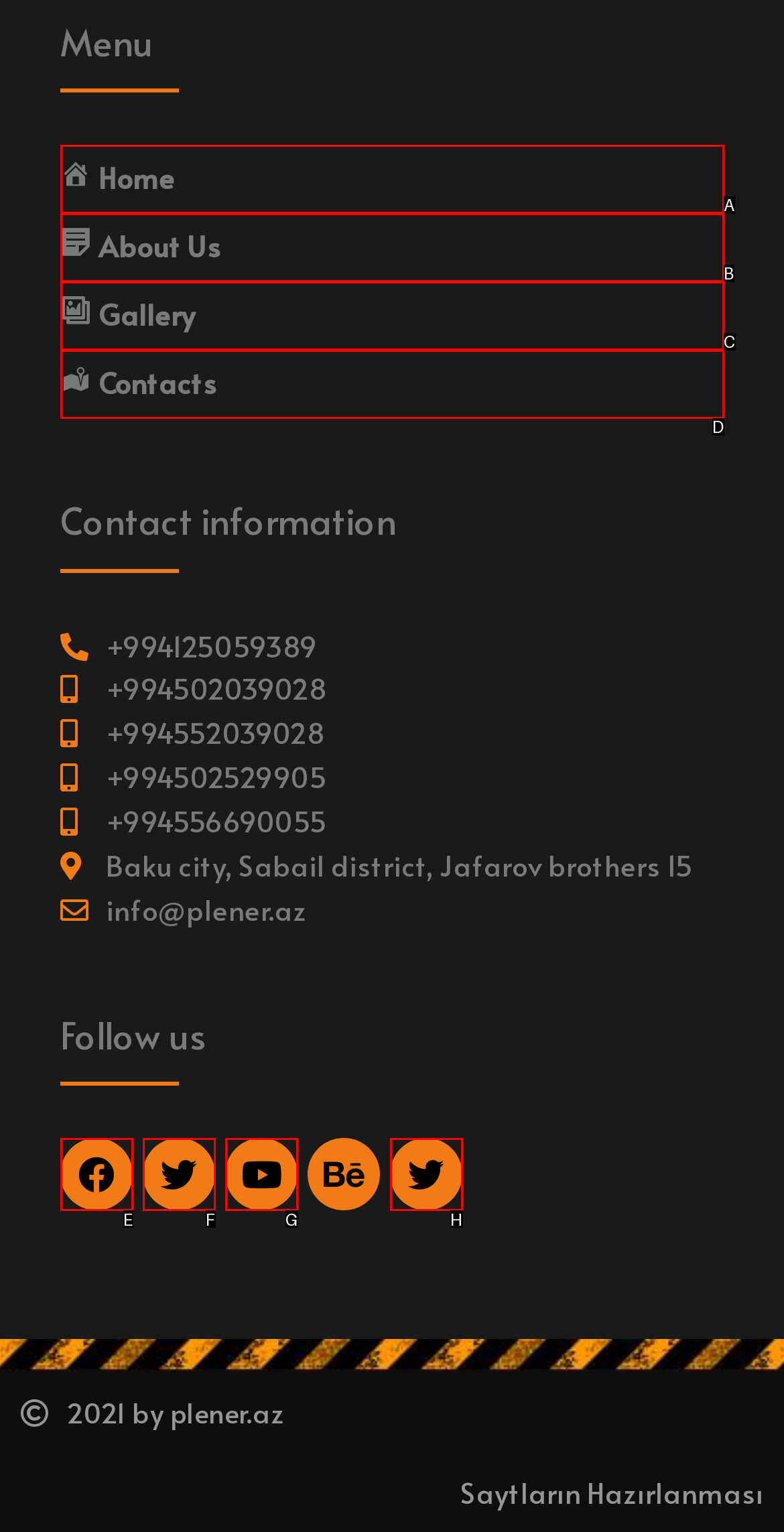Using the provided description: Twitter, select the most fitting option and return its letter directly from the choices.

F